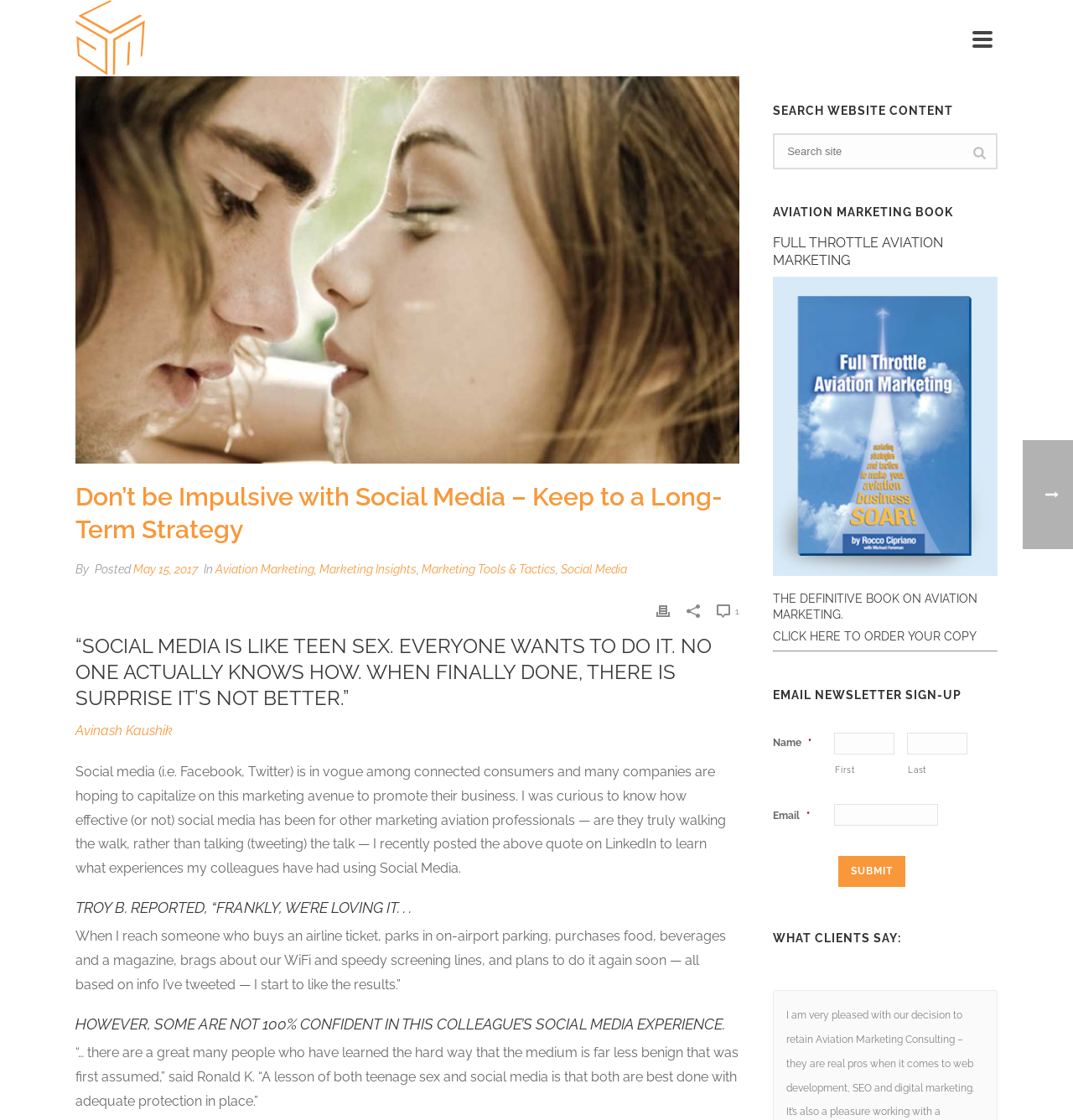Identify the bounding box coordinates for the element that needs to be clicked to fulfill this instruction: "Click on the 'Tech Spur Blog' link". Provide the coordinates in the format of four float numbers between 0 and 1: [left, top, right, bottom].

None